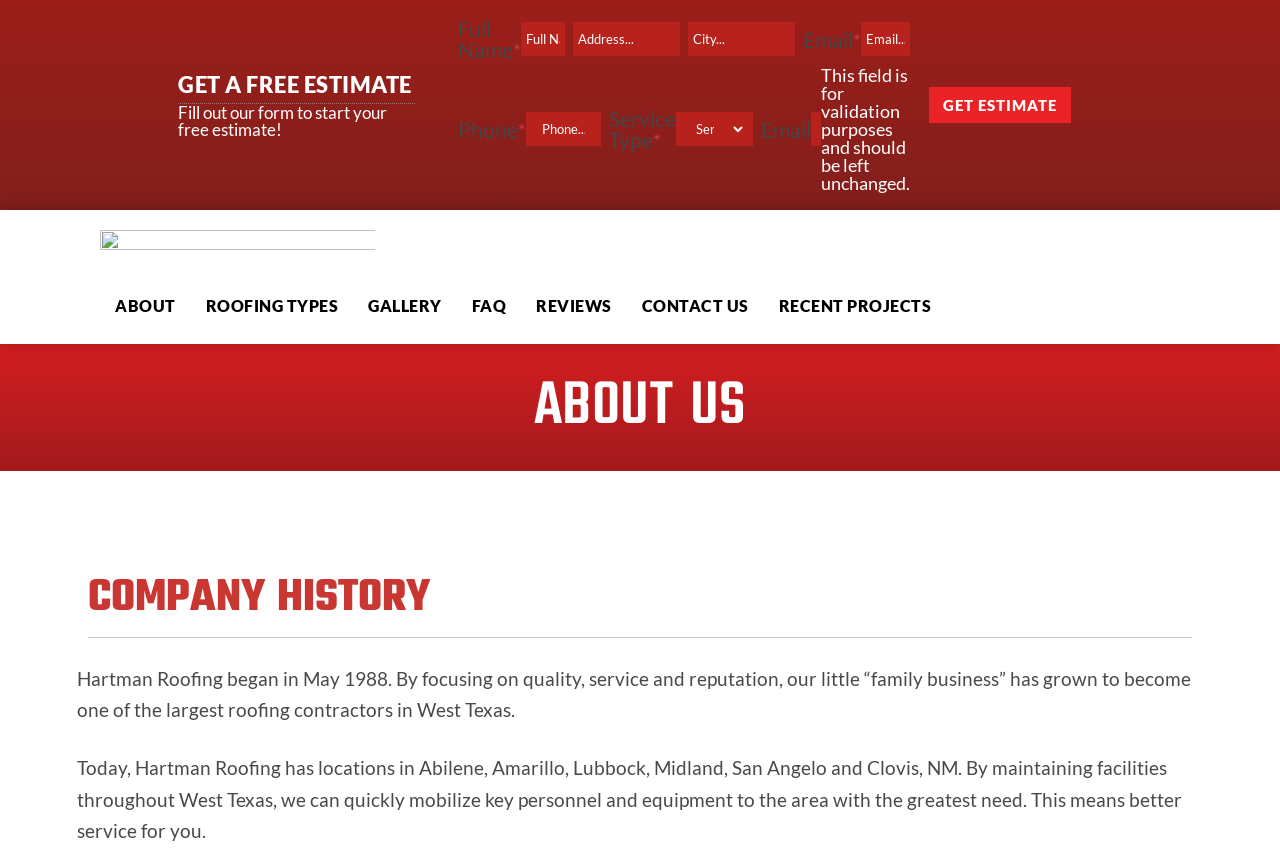What can be found in the gallery? Analyze the screenshot and reply with just one word or a short phrase.

Unknown